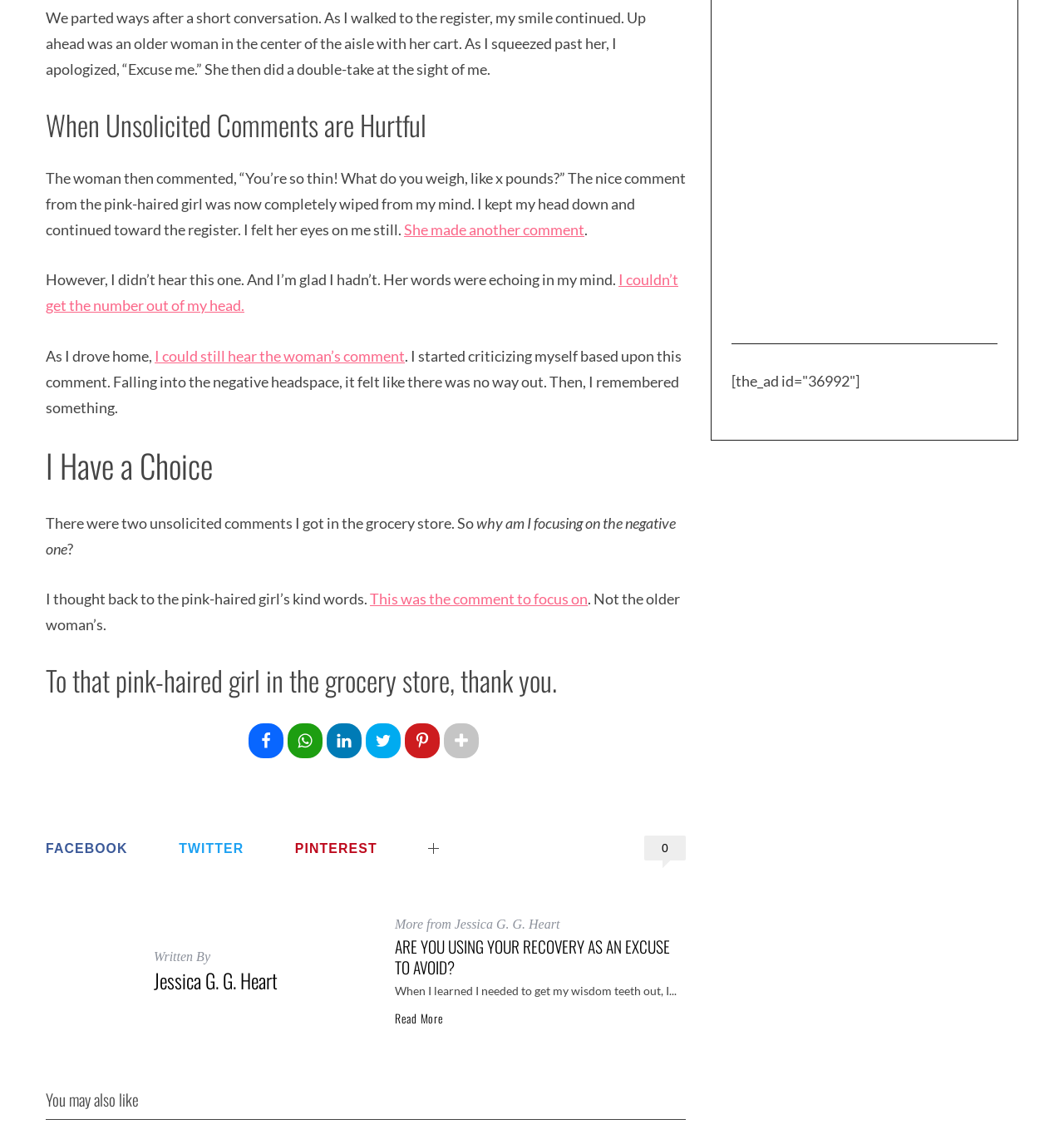What is the title of the second article?
Give a single word or phrase as your answer by examining the image.

ARE YOU USING YOUR RECOVERY AS AN EXCUSE TO AVOID?